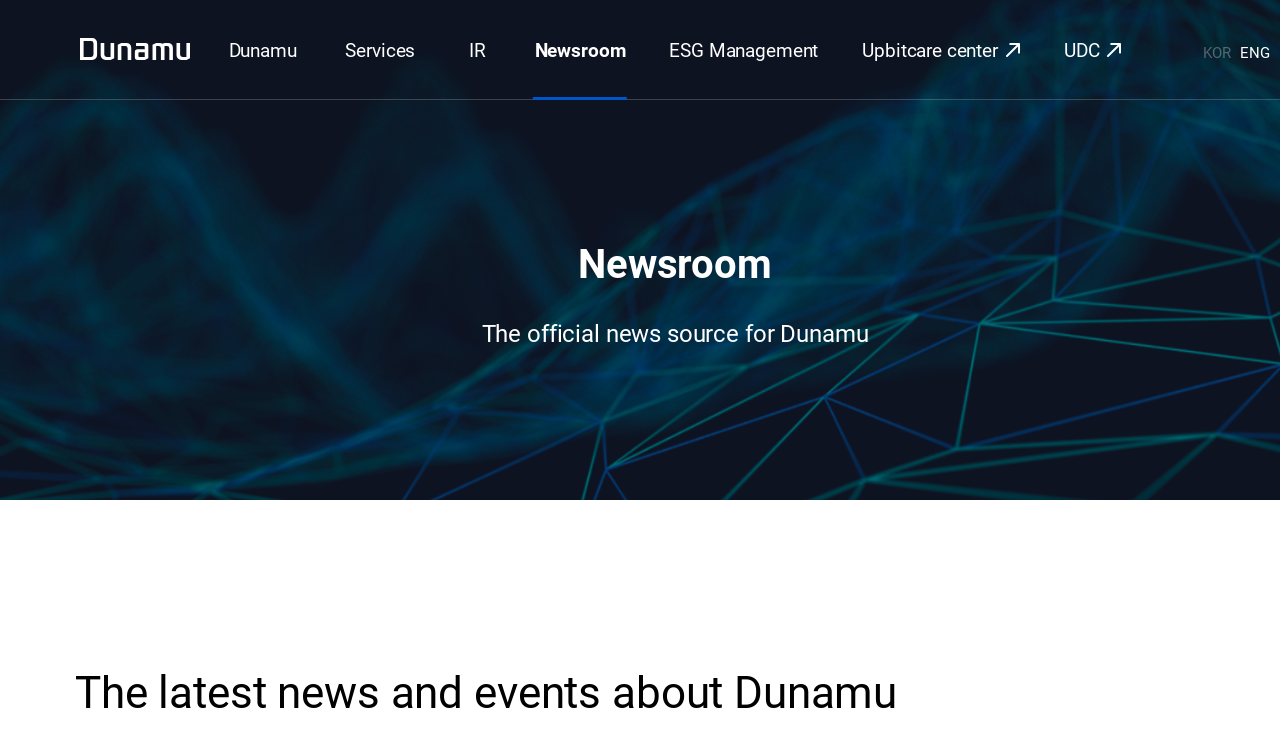Determine the bounding box coordinates for the clickable element required to fulfill the instruction: "Search for products". Provide the coordinates as four float numbers between 0 and 1, i.e., [left, top, right, bottom].

None